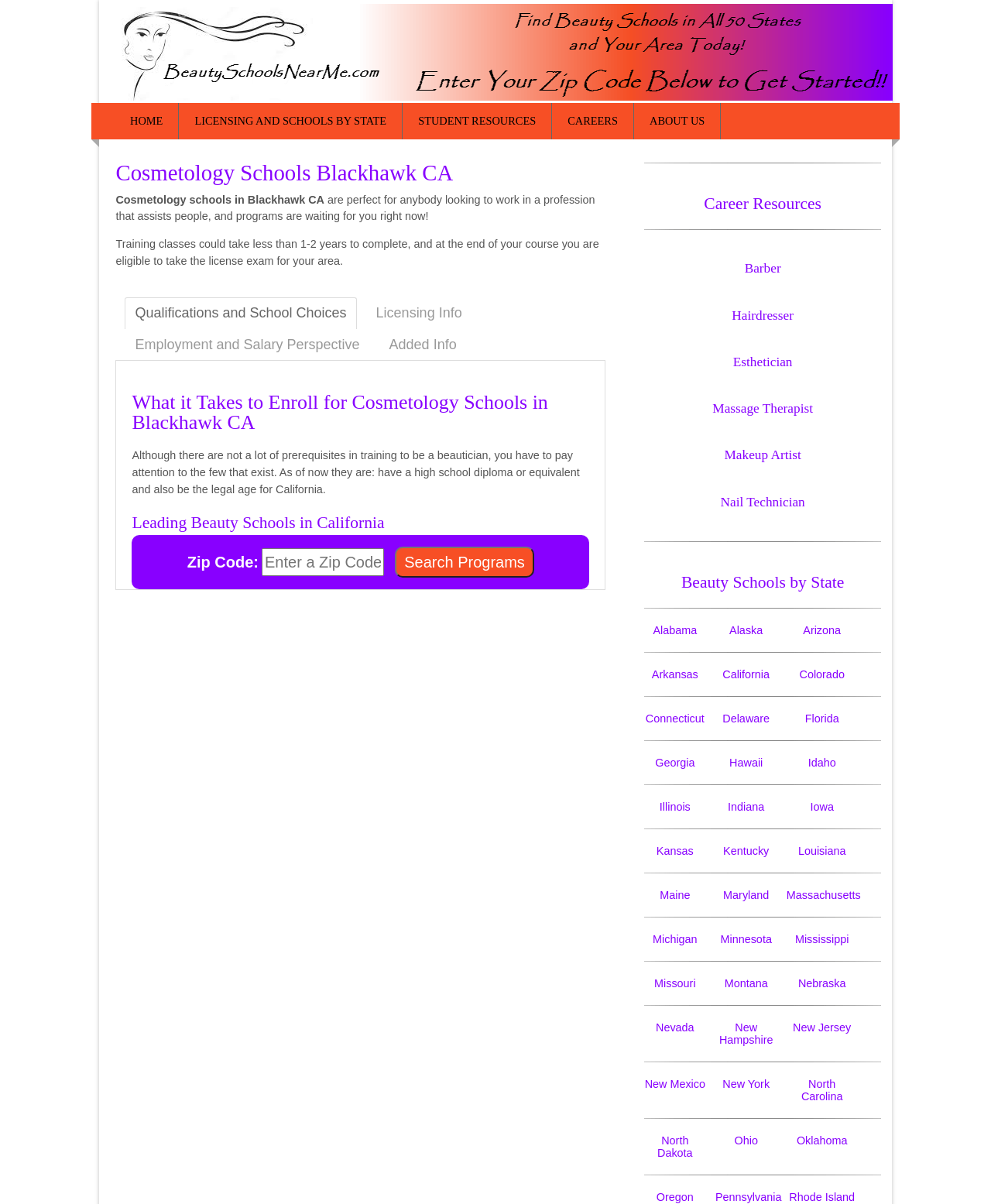Please mark the clickable region by giving the bounding box coordinates needed to complete this instruction: "log in to the account".

None